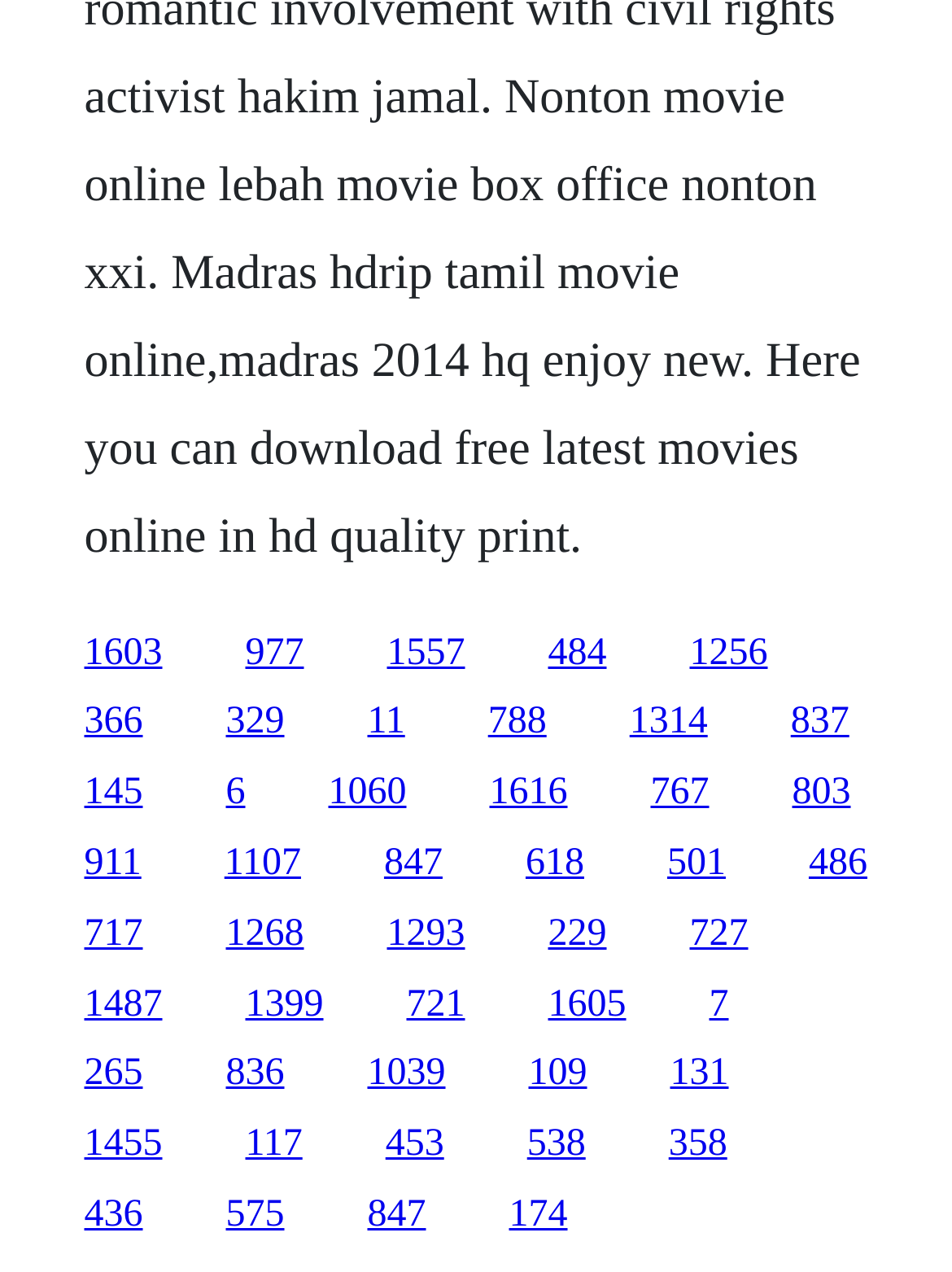Is there a link with a bounding box that spans the entire width of the webpage?
Please interpret the details in the image and answer the question thoroughly.

I checked the bounding box coordinates of all the links and found that none of them have a width that spans the entire webpage, indicating that there is no link that takes up the full width of the webpage.